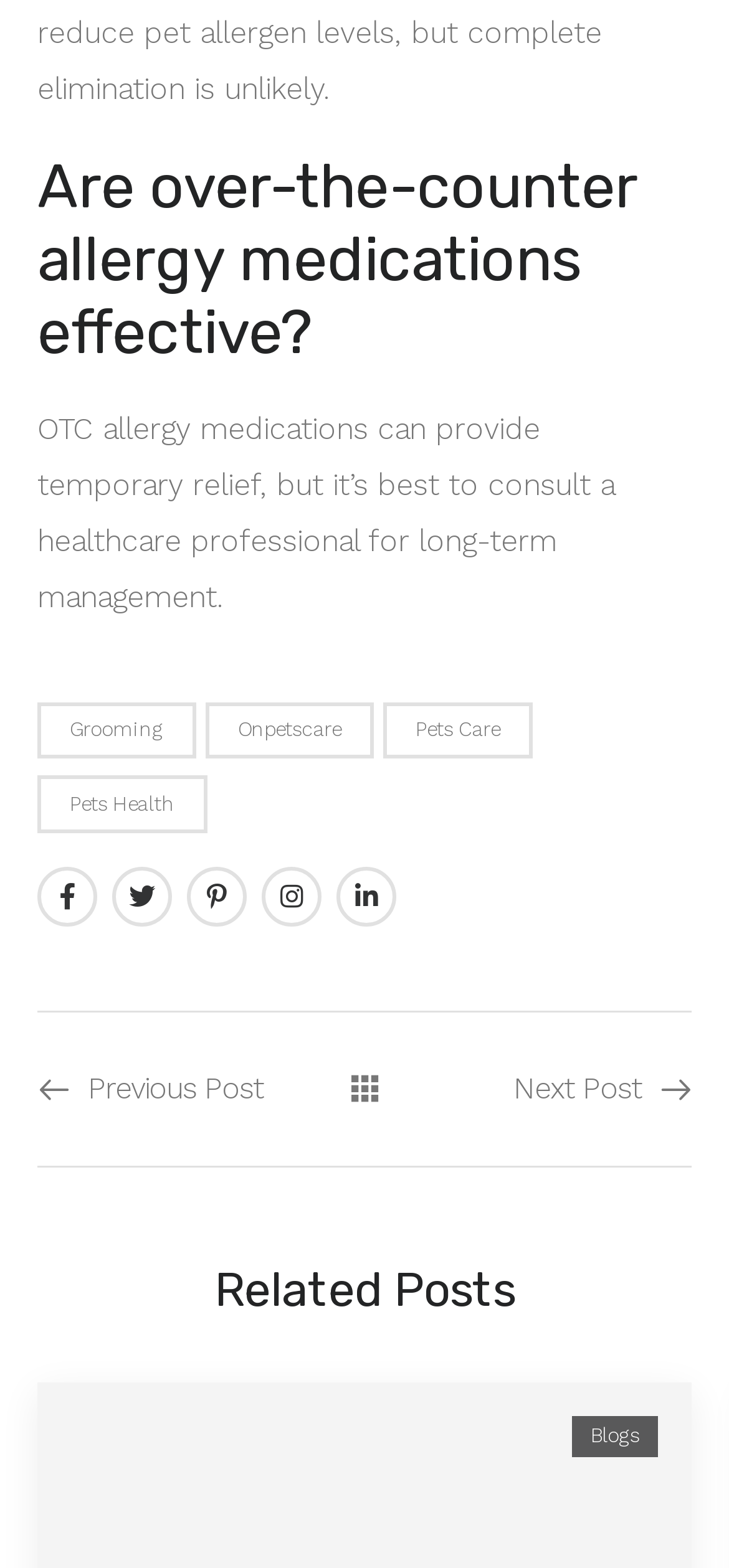Identify the bounding box coordinates for the element that needs to be clicked to fulfill this instruction: "Click on 'Grooming'". Provide the coordinates in the format of four float numbers between 0 and 1: [left, top, right, bottom].

[0.051, 0.448, 0.268, 0.484]